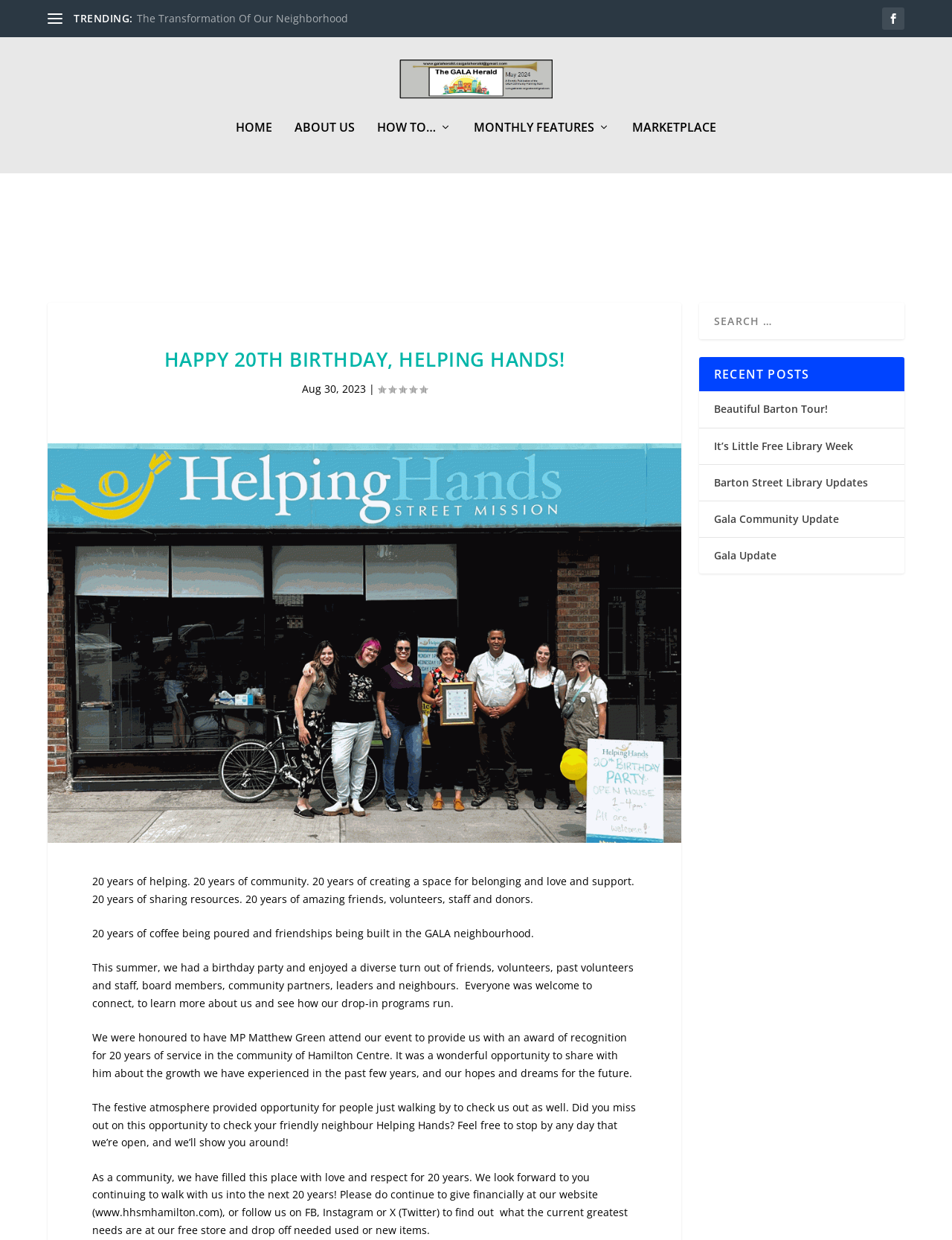What is the name of the organization celebrating its 20th birthday?
Can you provide an in-depth and detailed response to the question?

Based on the webpage content, specifically the image description 'Happy 20th birthday, Helping Hands!' and the text '20 years of helping. 20 years of community. 20 years of creating a space for belonging and love and support.', it is clear that the organization celebrating its 20th birthday is Helping Hands.